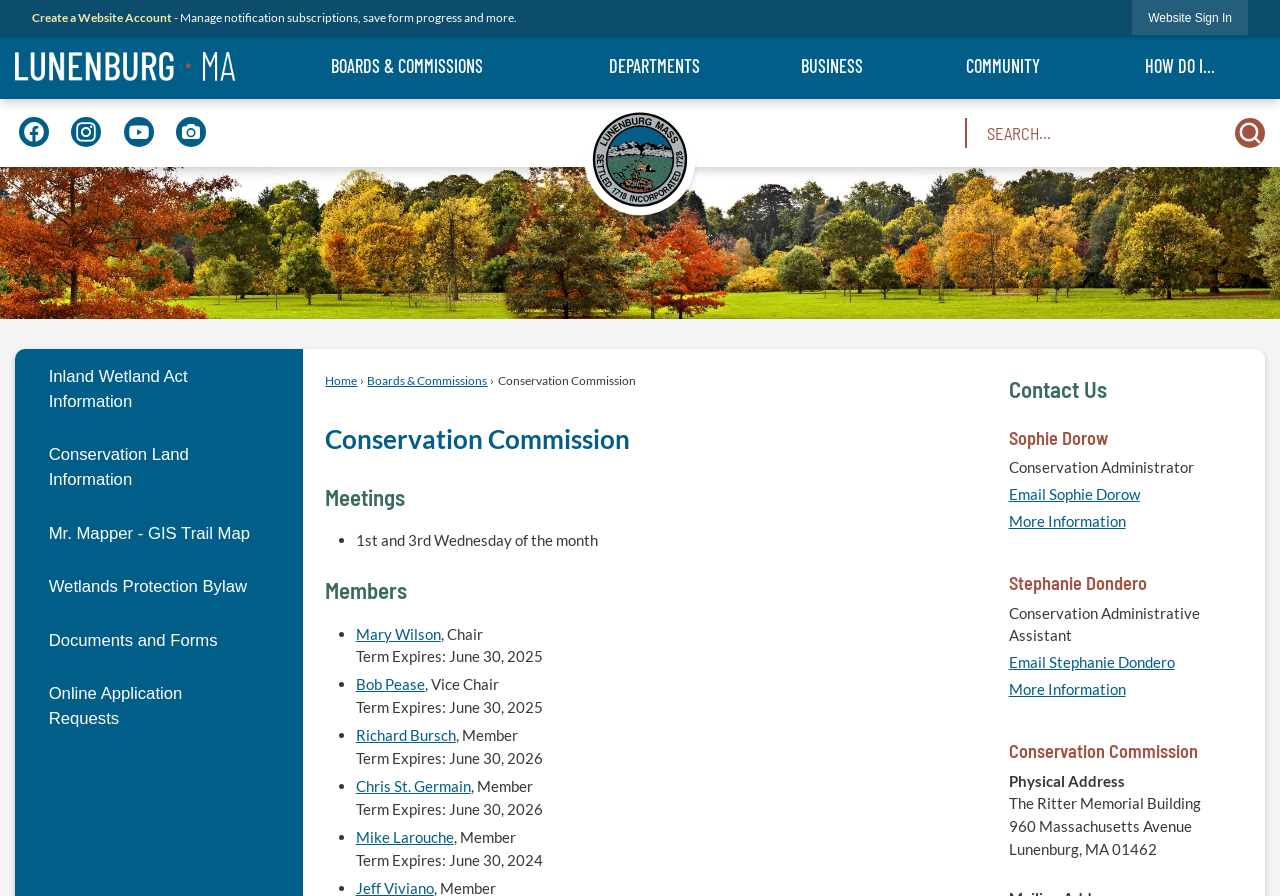Offer a detailed explanation of the webpage layout and contents.

The webpage is about the Conservation Commission in Lunenburg, Massachusetts. At the top, there is a navigation menu with links to "Boards & Commissions", "Departments", "Business", "Community", and "How Do I...". Below this menu, there is a search bar with a search button and a "Create a Website Account" button. 

On the left side, there is a vertical menu with links to "Home", "Boards & Commissions", and "Conservation Commission". Below this menu, there is a section about the Conservation Commission, including its meetings and members. The meetings are held on the 1st and 3rd Wednesday of every month. The members are listed with their names, titles, and term expiration dates.

On the right side, there is a section with contact information, including a "Contact Us" link and information about two staff members, Sophie Dorow and Stephanie Dondero, with their titles, email addresses, and links to more information. Below this section, there is a physical address for the Conservation Commission.

At the bottom of the page, there is another vertical menu with links to "Inland Wetland Act Information" and "Conservation Land Information".